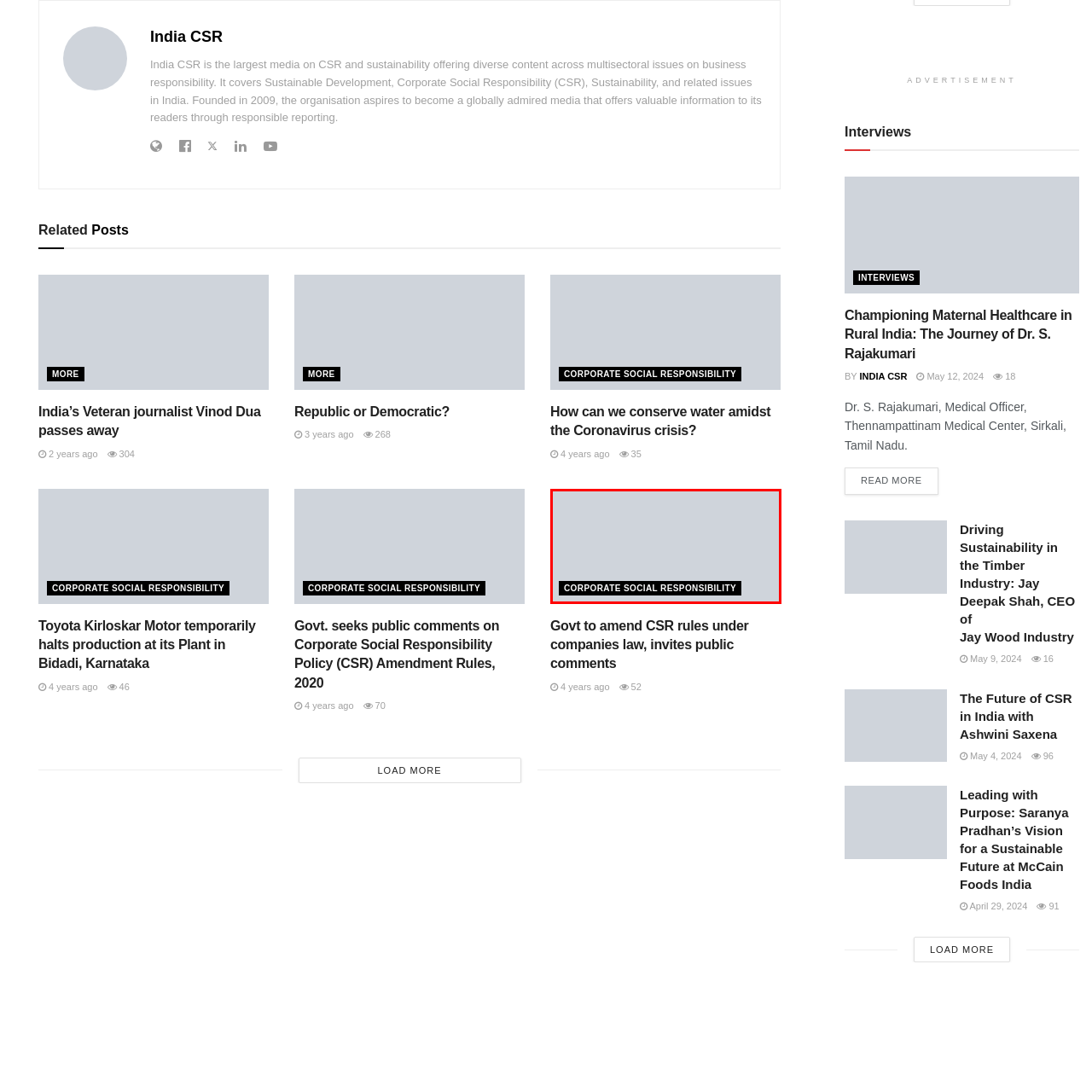Observe the highlighted image and answer the following: What is the color of the text in the image?

white